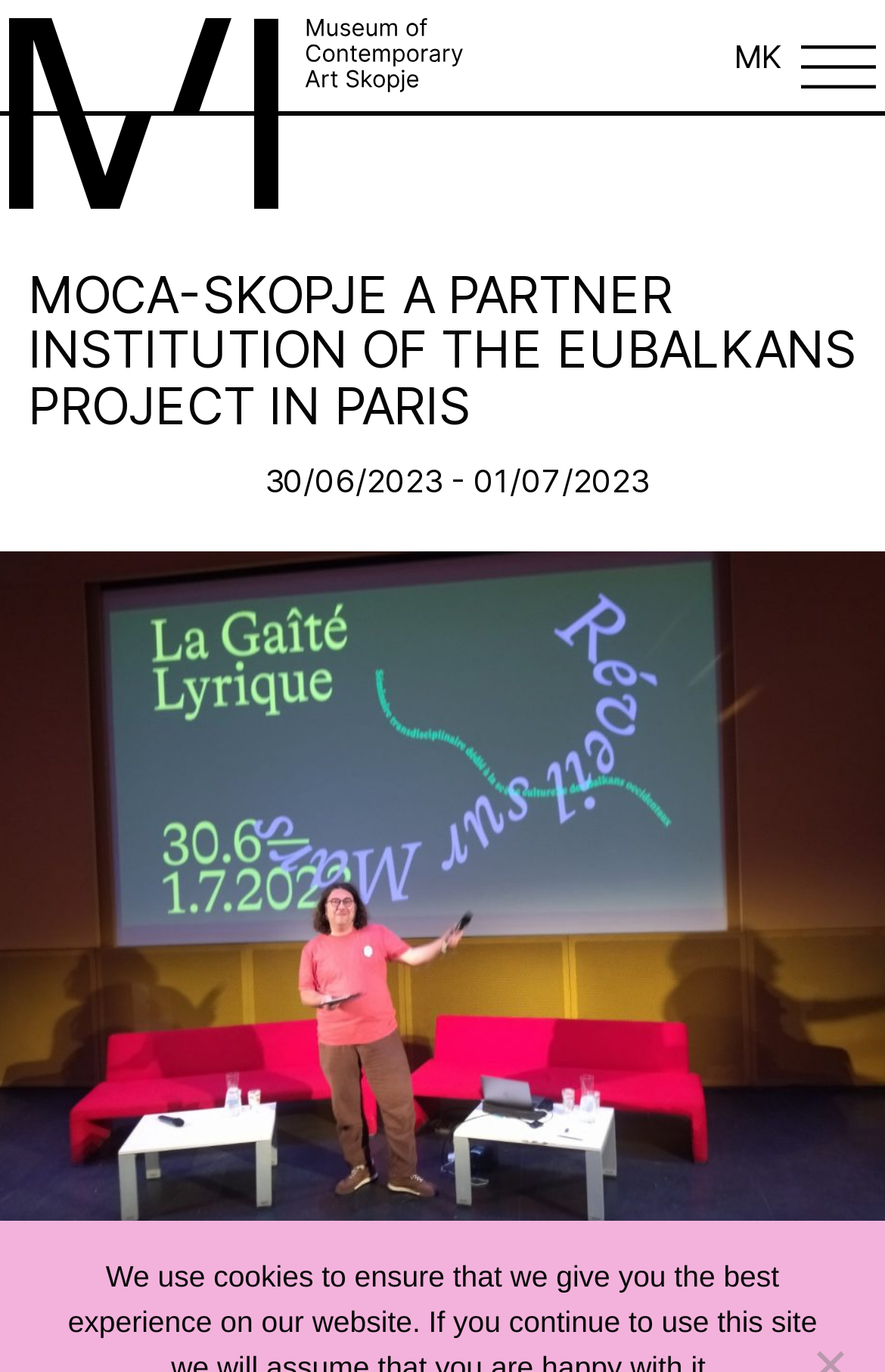Please find and generate the text of the main header of the webpage.

MОCA-SKOPJE A PARTNER INSTITUTION OF THE EUBALKANS PROJECT IN PARIS